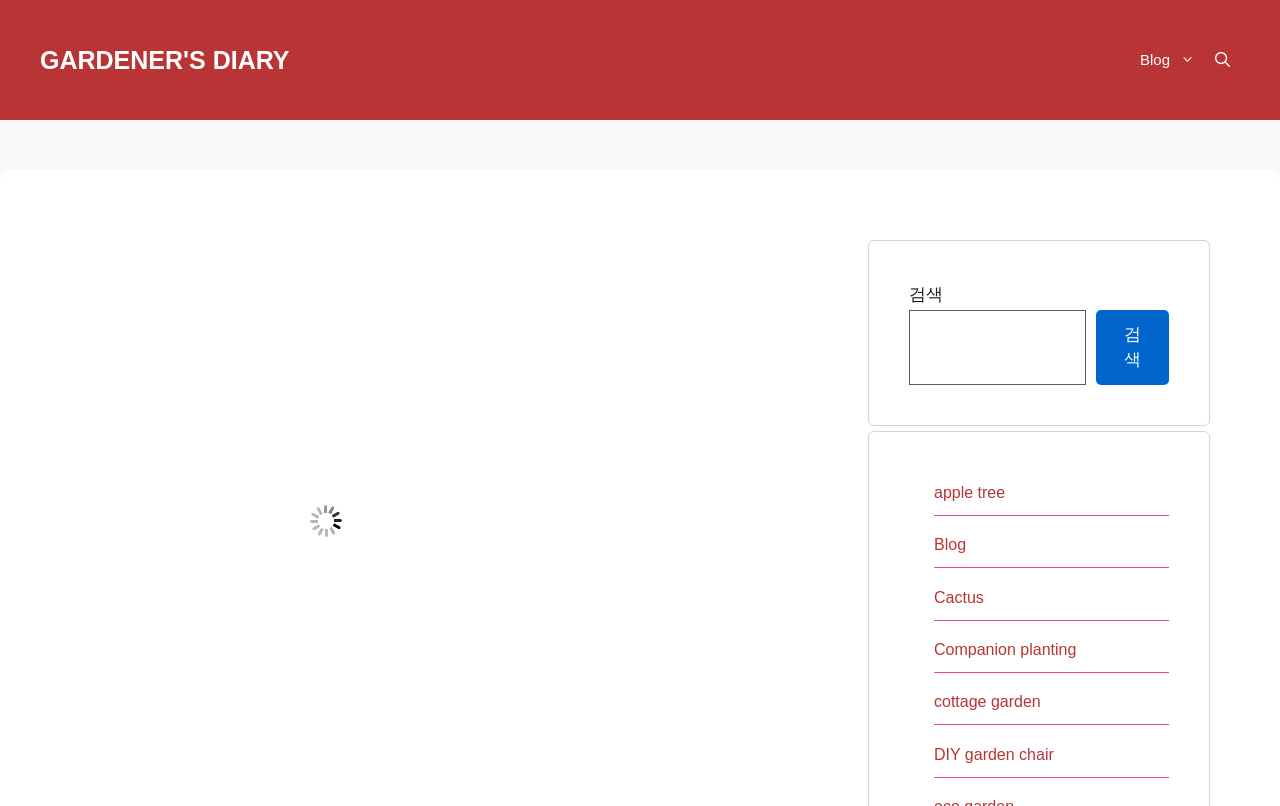Kindly determine the bounding box coordinates of the area that needs to be clicked to fulfill this instruction: "Read the 'Comprehensive Guide to the Best Plant Supports for Your Garden' article".

[0.055, 0.329, 0.455, 0.964]